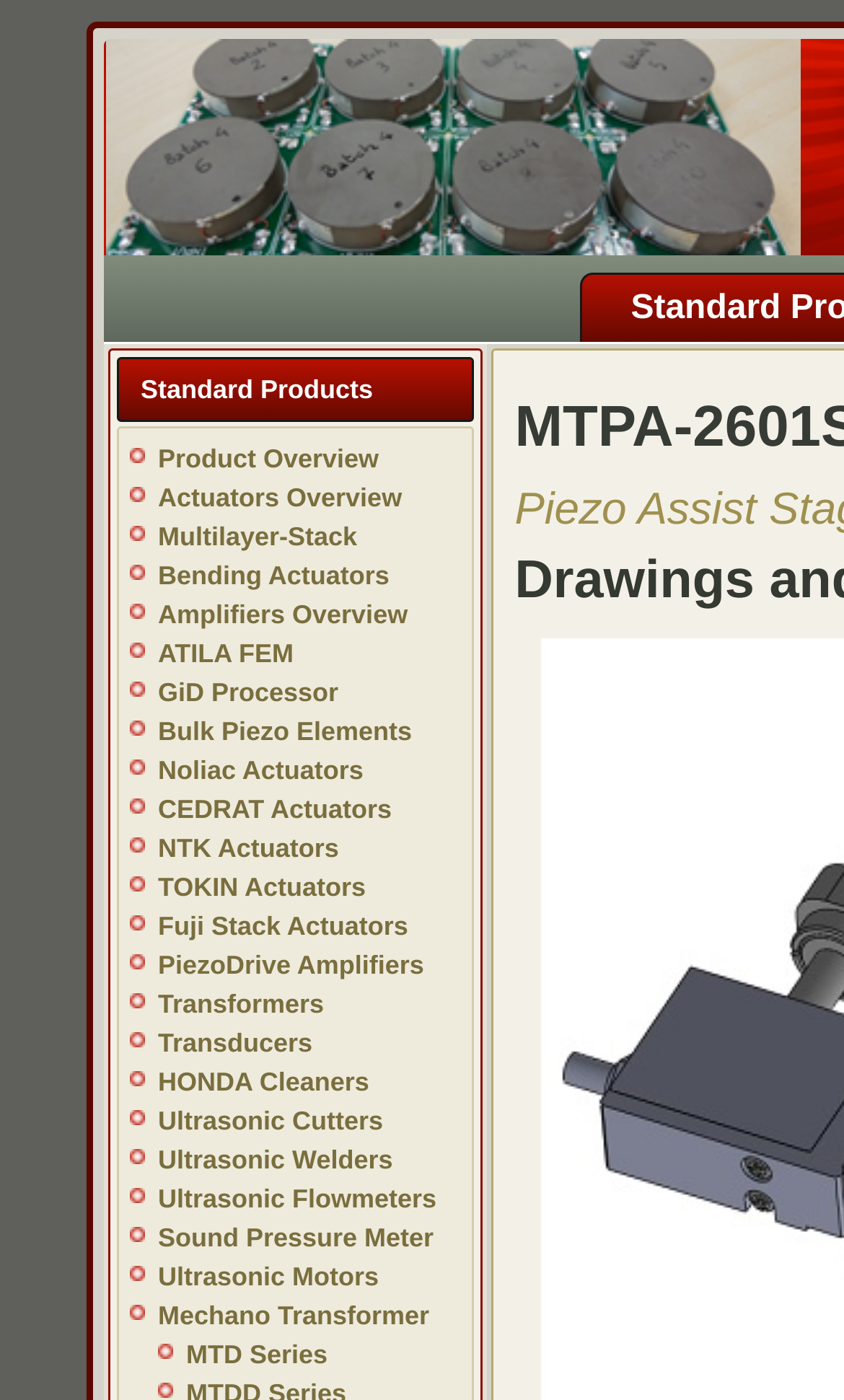Bounding box coordinates are to be given in the format (top-left x, top-left y, bottom-right x, bottom-right y). All values must be floating point numbers between 0 and 1. Provide the bounding box coordinate for the UI element described as: Transformers

[0.187, 0.706, 0.384, 0.728]